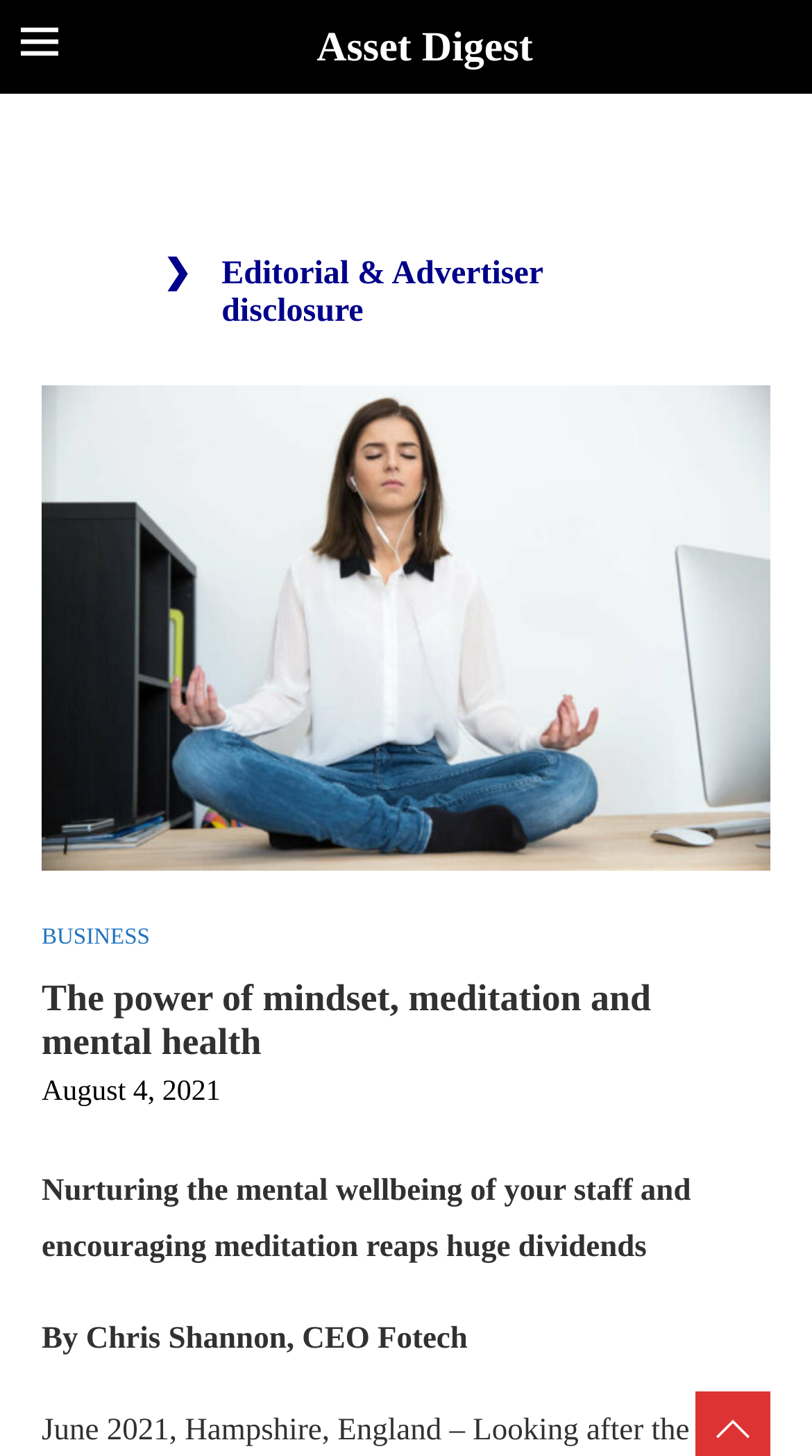Based on the image, please respond to the question with as much detail as possible:
When was the article published?

The publication date of the article is mentioned in the time element and static text 'August 4, 2021'.